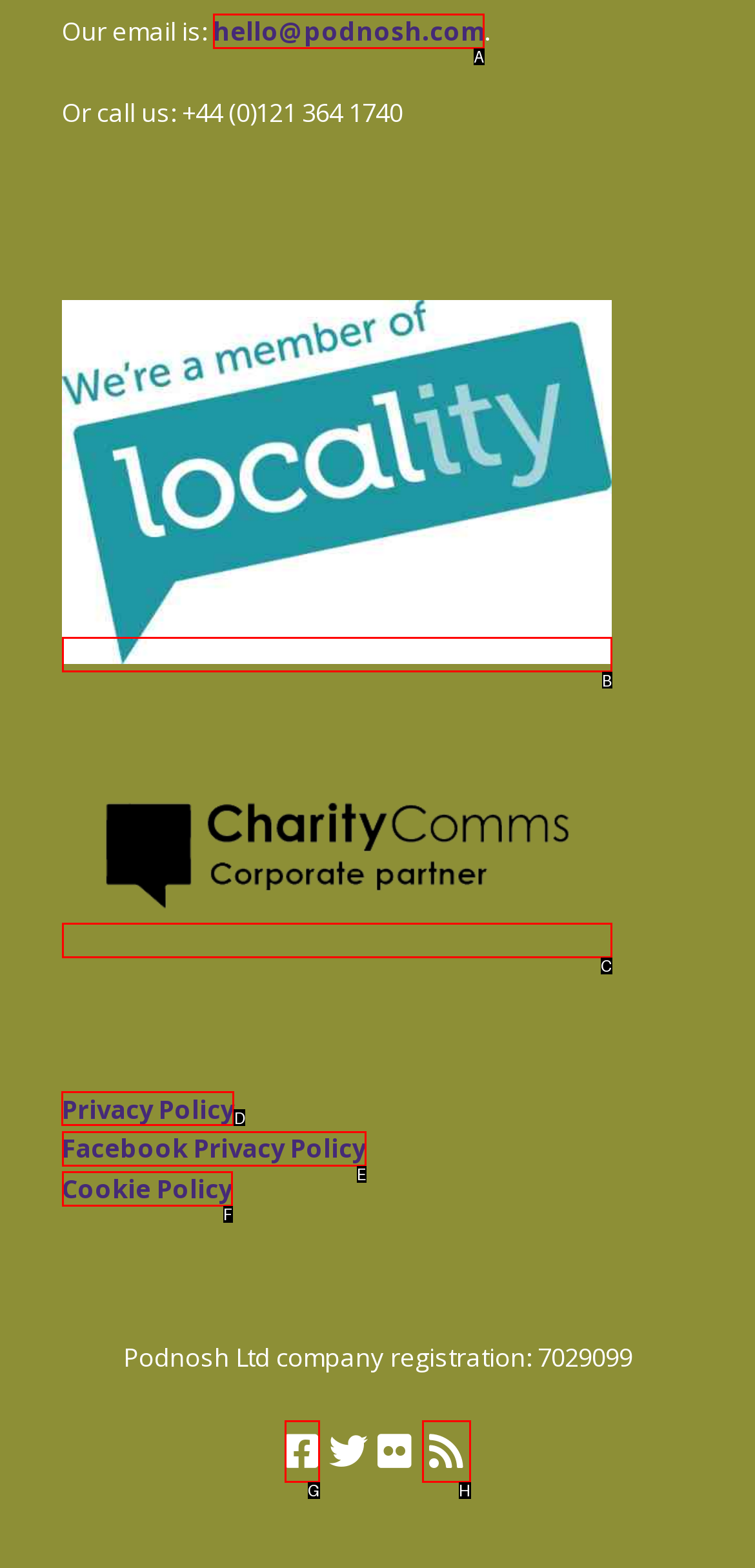Which letter corresponds to the correct option to complete the task: Read the Privacy Policy?
Answer with the letter of the chosen UI element.

D